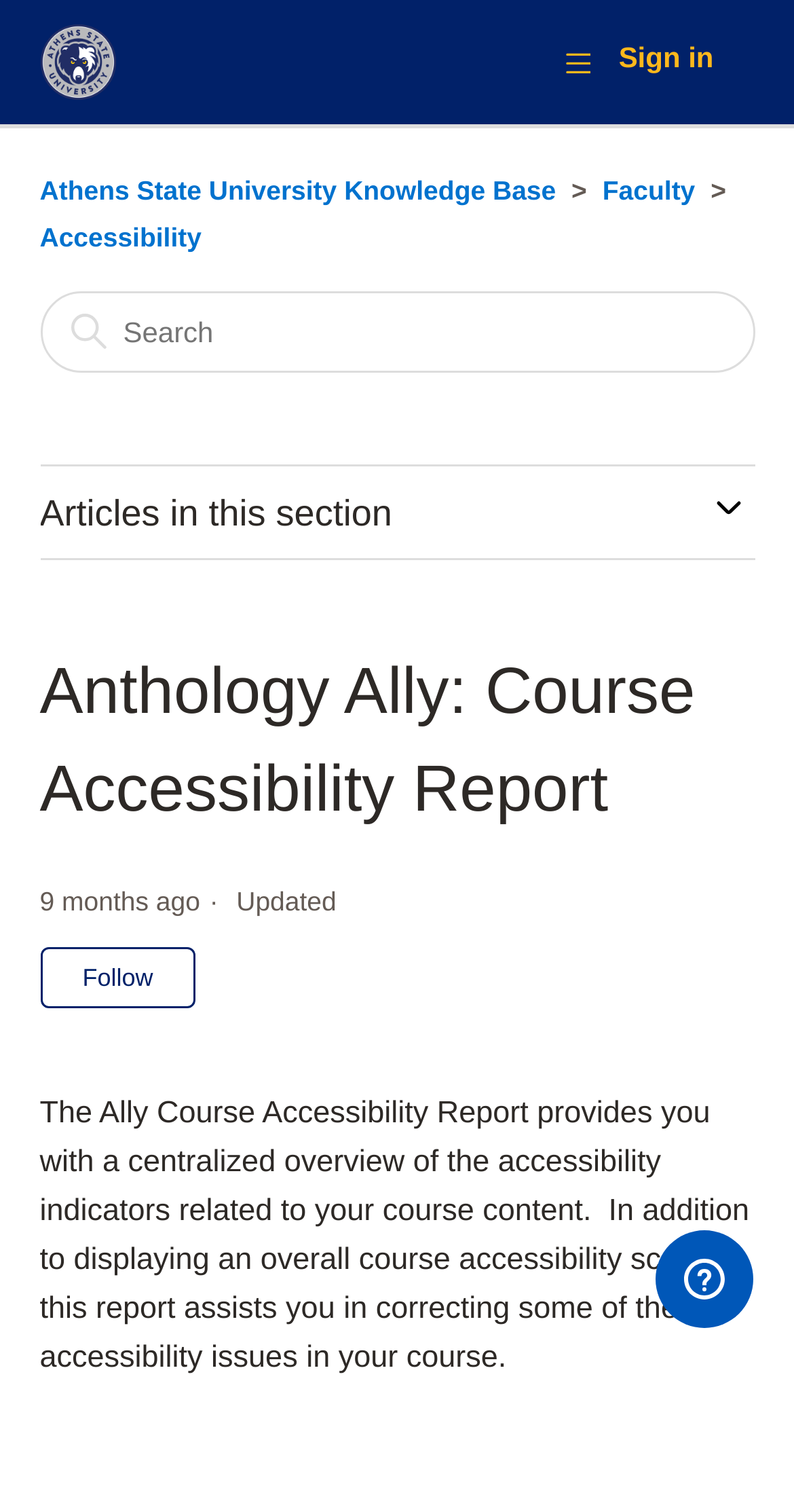Determine the bounding box coordinates of the clickable area required to perform the following instruction: "View more information". The coordinates should be represented as four float numbers between 0 and 1: [left, top, right, bottom].

[0.826, 0.814, 0.949, 0.881]